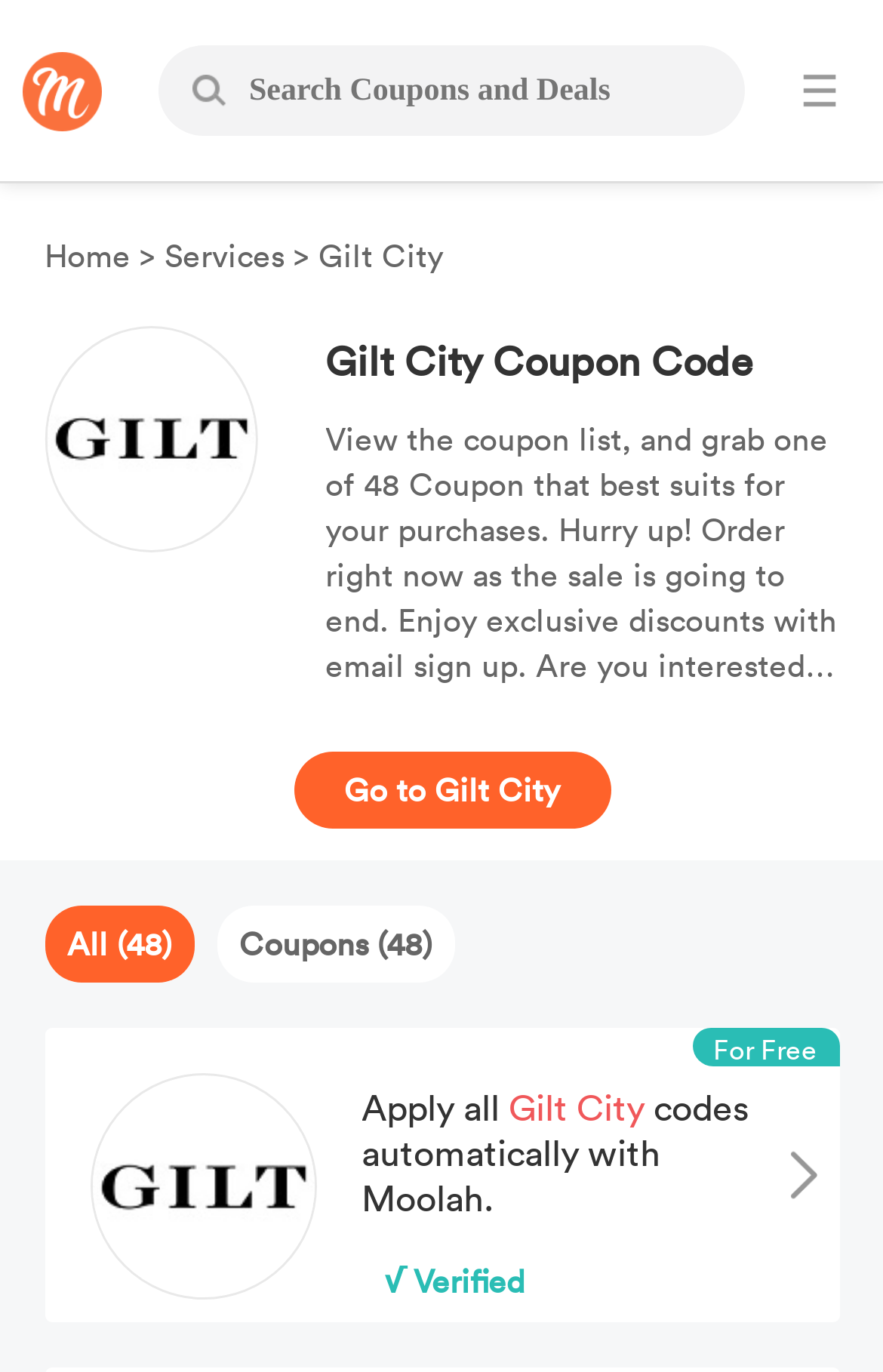Determine the bounding box for the UI element described here: "Home".

[0.05, 0.17, 0.158, 0.201]